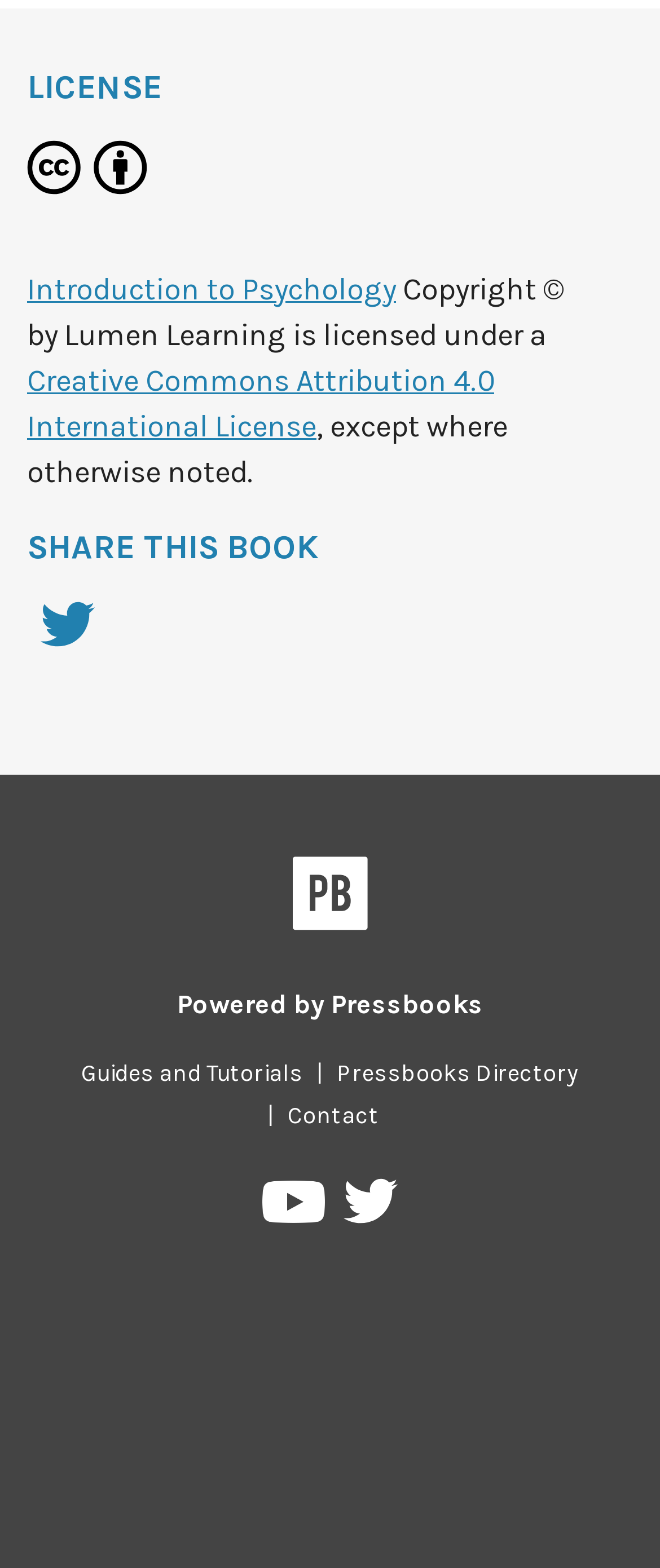What is the name of the organization that owns the copyright?
Using the information from the image, answer the question thoroughly.

The name of the organization that owns the copyright is mentioned in the text 'Copyright © by Lumen Learning' which is located below the 'Icon for the Creative Commons Attribution 4.0 International License' image.